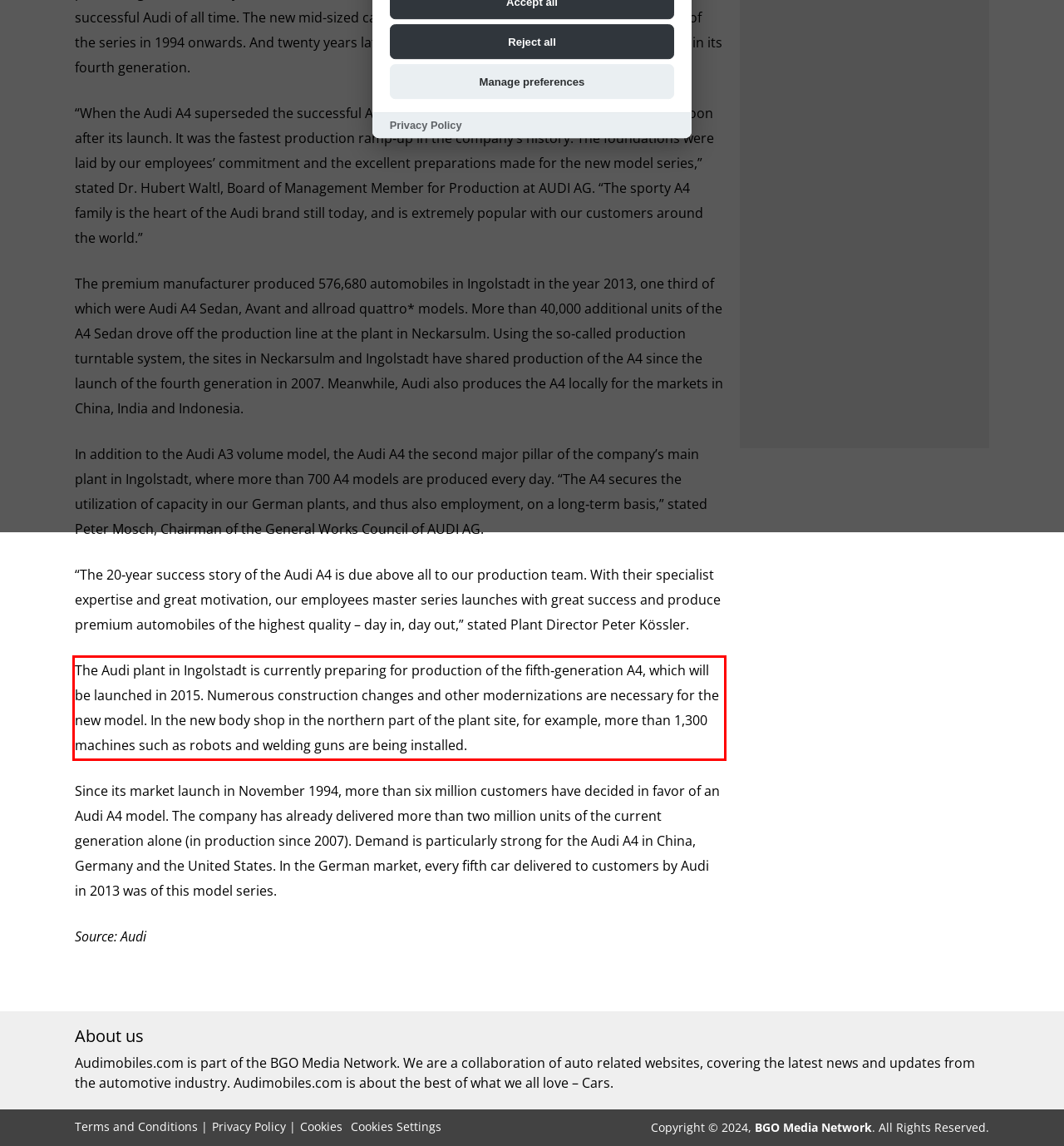You are given a screenshot with a red rectangle. Identify and extract the text within this red bounding box using OCR.

The Audi plant in Ingolstadt is currently preparing for production of the fifth‑generation A4, which will be launched in 2015. Numerous construction changes and other modernizations are necessary for the new model. In the new body shop in the northern part of the plant site, for example, more than 1,300 machines such as robots and welding guns are being installed.